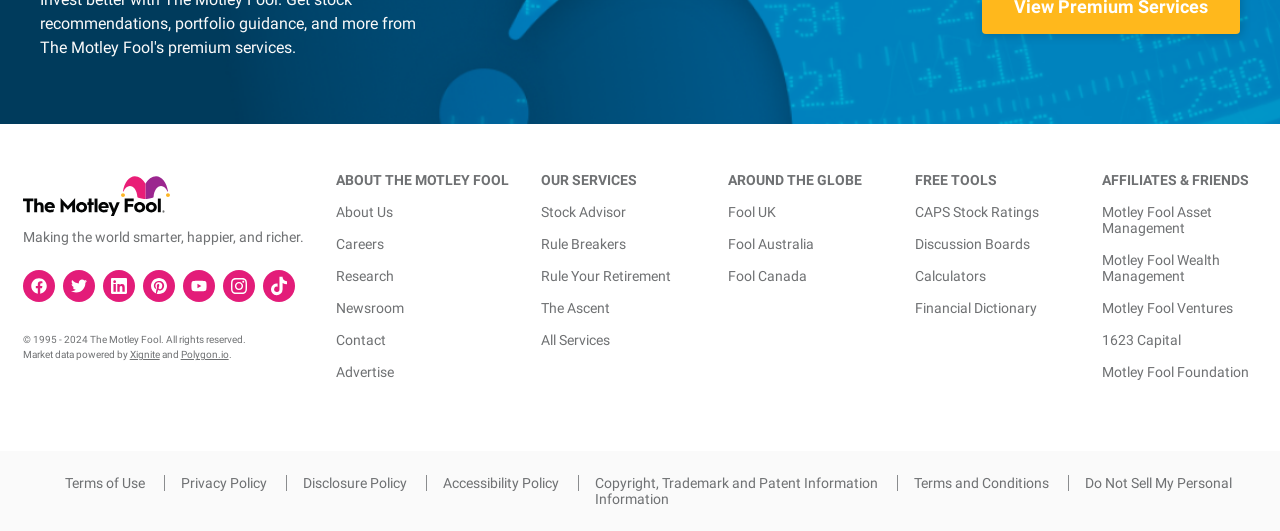Please provide the bounding box coordinates for the element that needs to be clicked to perform the instruction: "Learn about The Motley Fool". The coordinates must consist of four float numbers between 0 and 1, formatted as [left, top, right, bottom].

[0.262, 0.384, 0.307, 0.414]